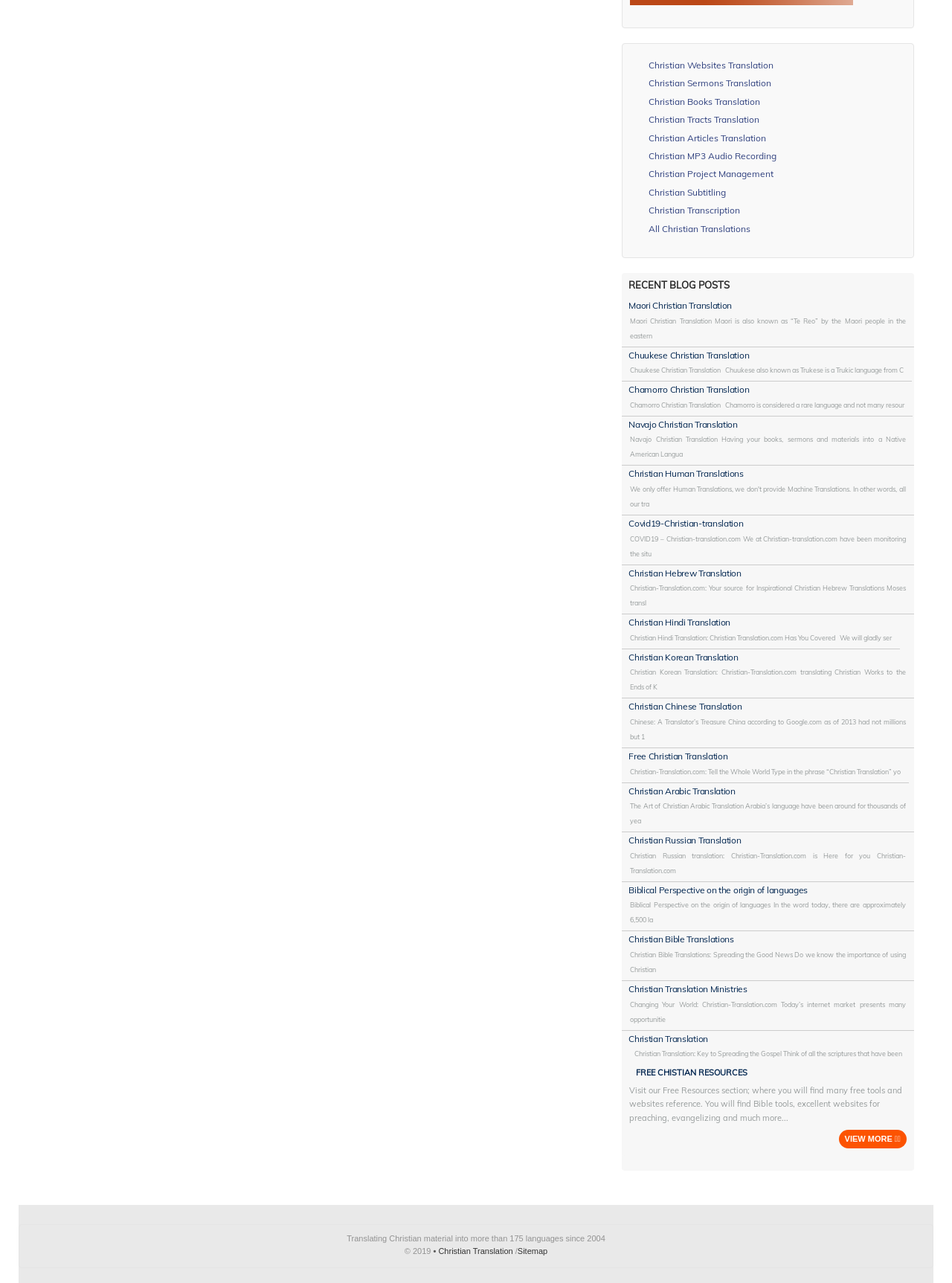From the screenshot, find the bounding box of the UI element matching this description: "Christian Transcription". Supply the bounding box coordinates in the form [left, top, right, bottom], each a float between 0 and 1.

[0.681, 0.16, 0.778, 0.168]